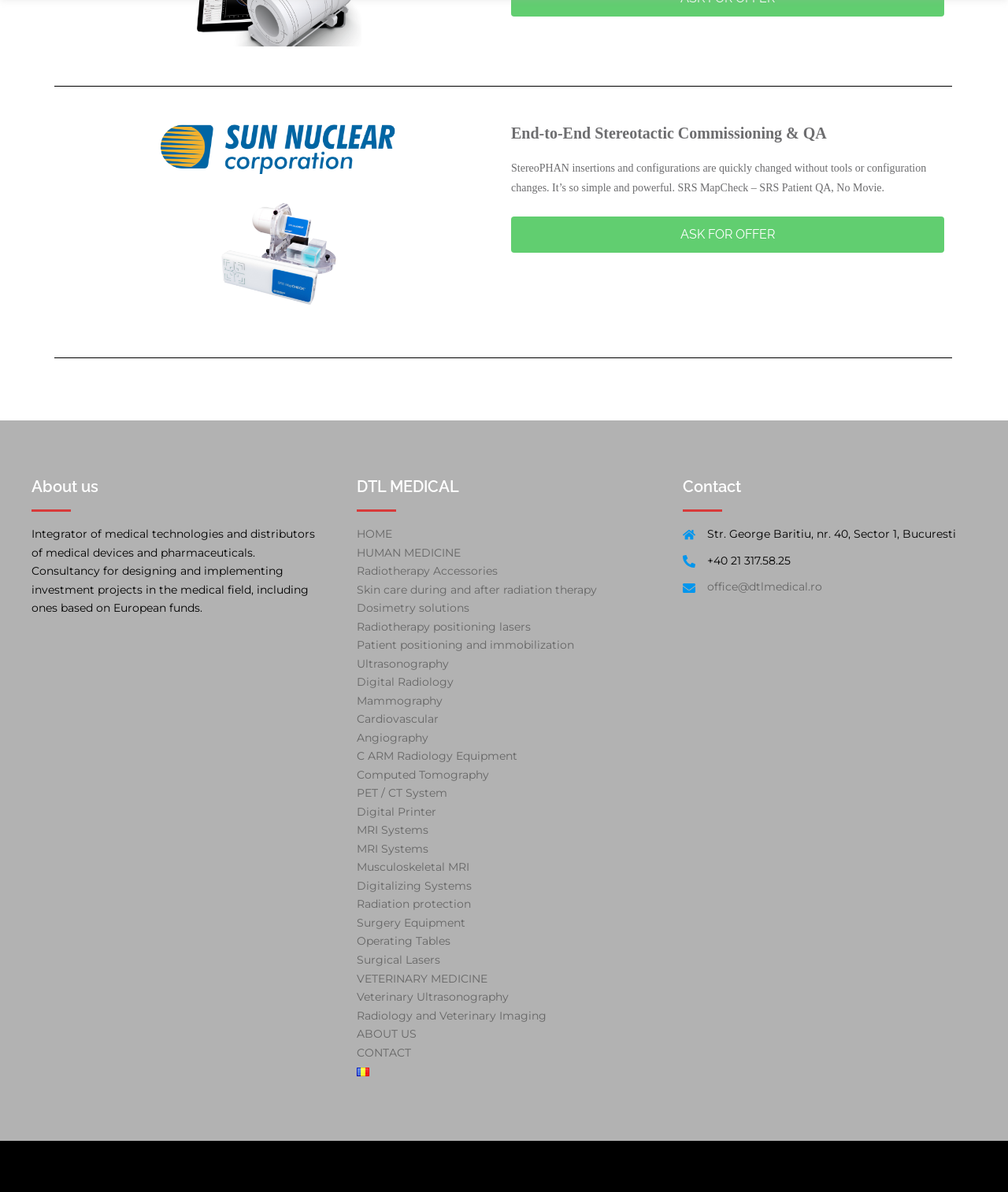Given the description "Musculoskeletal MRI", determine the bounding box of the corresponding UI element.

[0.354, 0.722, 0.466, 0.734]